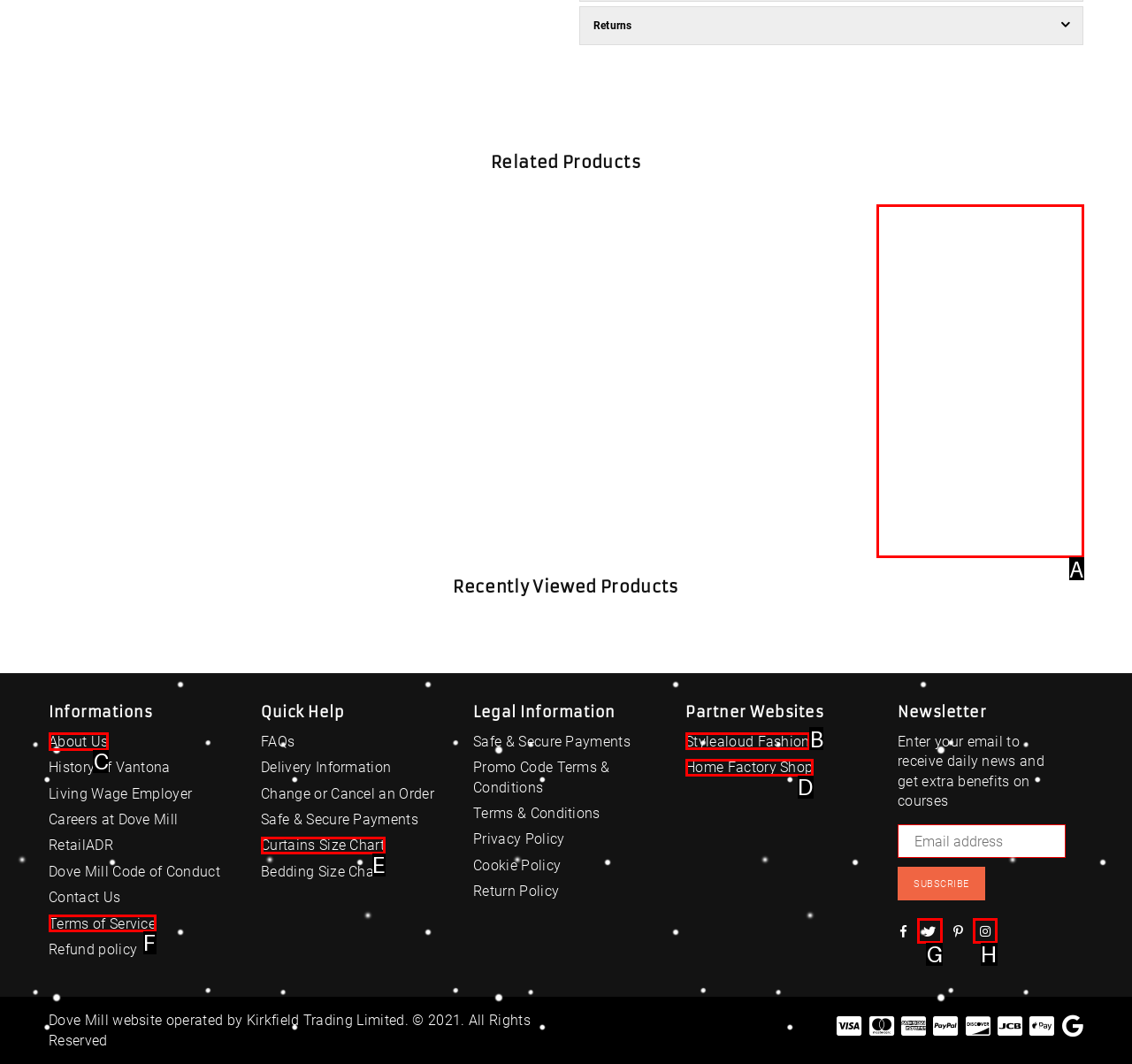Based on the task: Click on the 'About Us' link, which UI element should be clicked? Answer with the letter that corresponds to the correct option from the choices given.

C